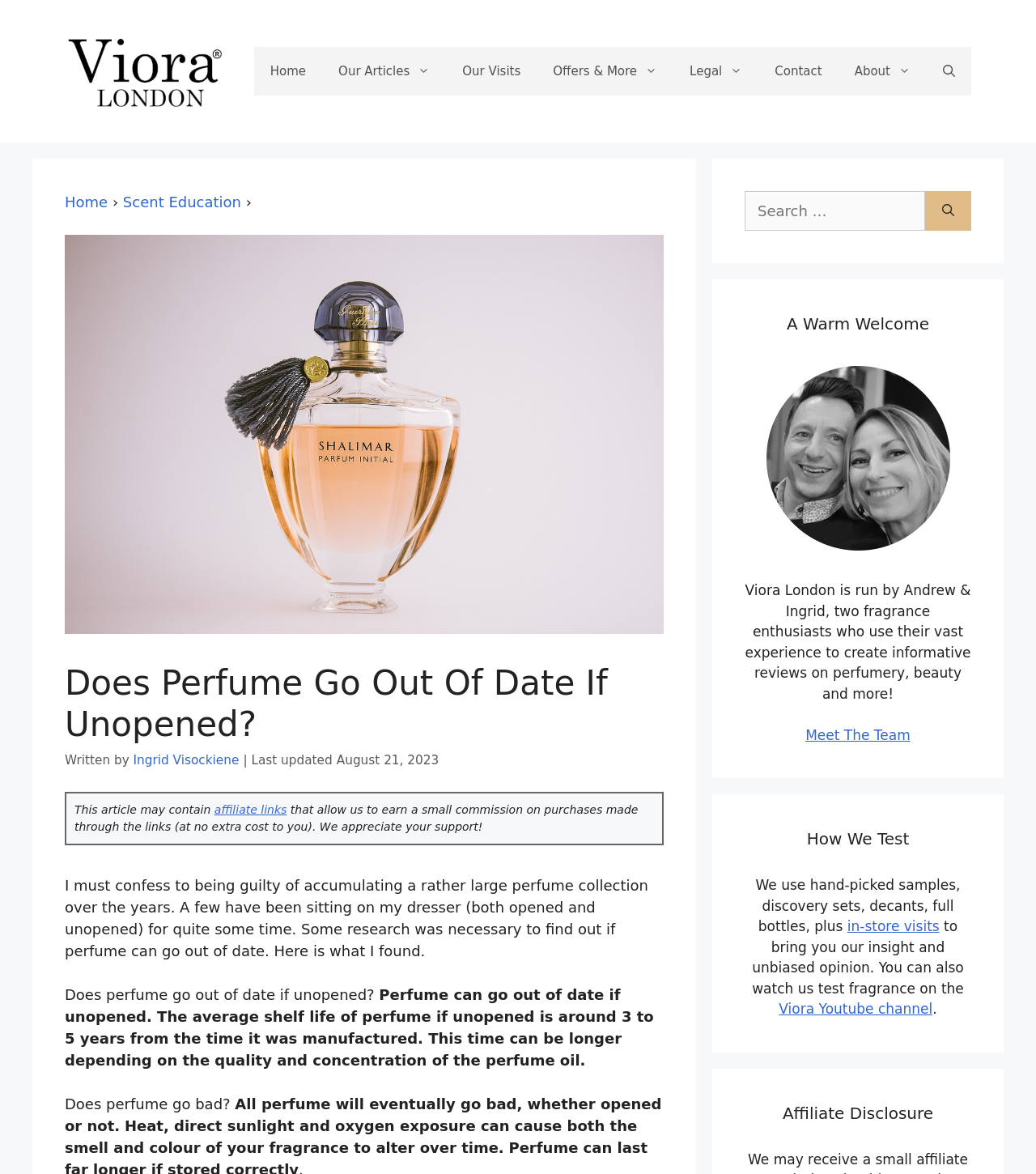Who are the founders of Viora London?
Respond with a short answer, either a single word or a phrase, based on the image.

Andrew and Ingrid